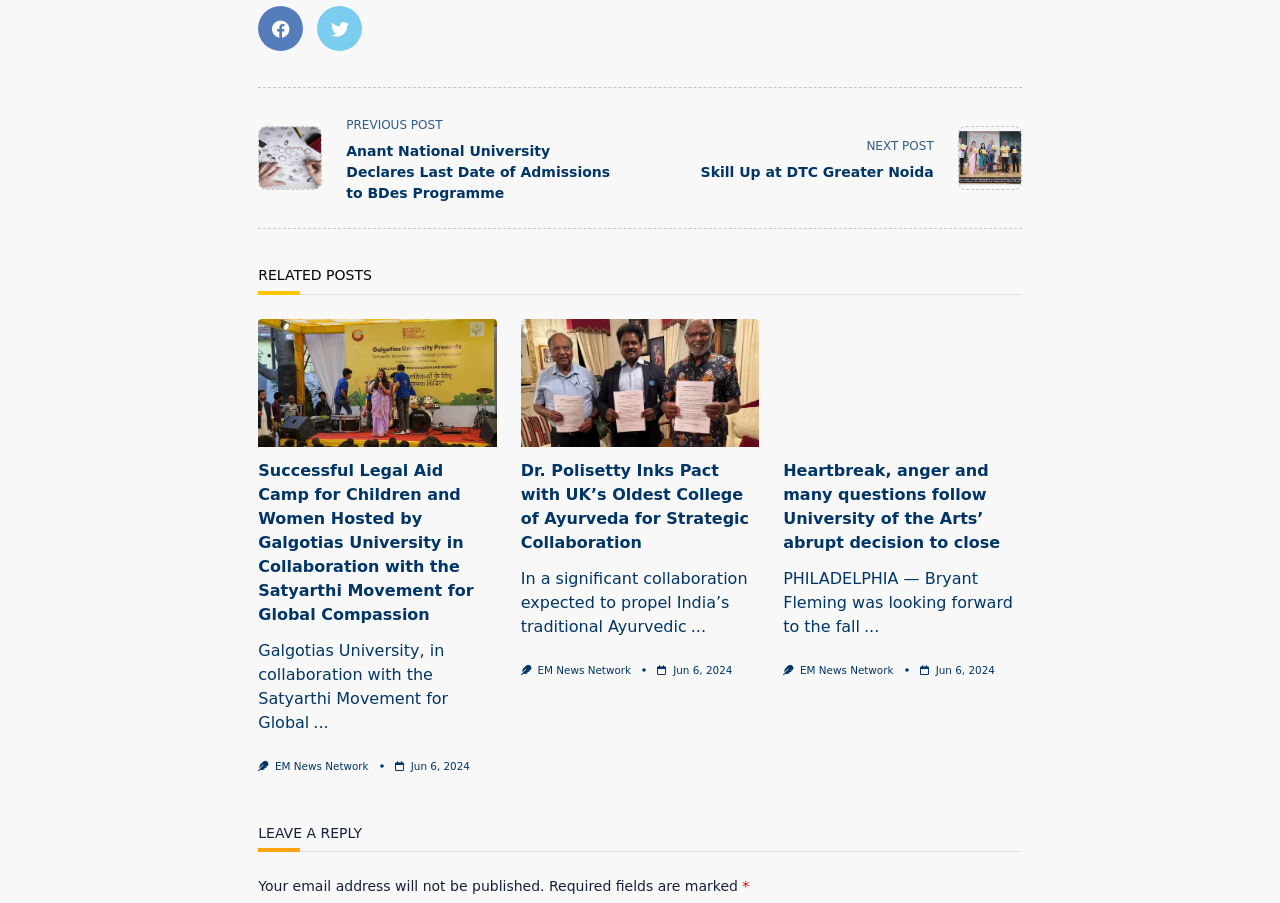Locate the bounding box coordinates of the clickable element to fulfill the following instruction: "View the image of British College of Ayurveda". Provide the coordinates as four float numbers between 0 and 1 in the format [left, top, right, bottom].

[0.407, 0.353, 0.593, 0.495]